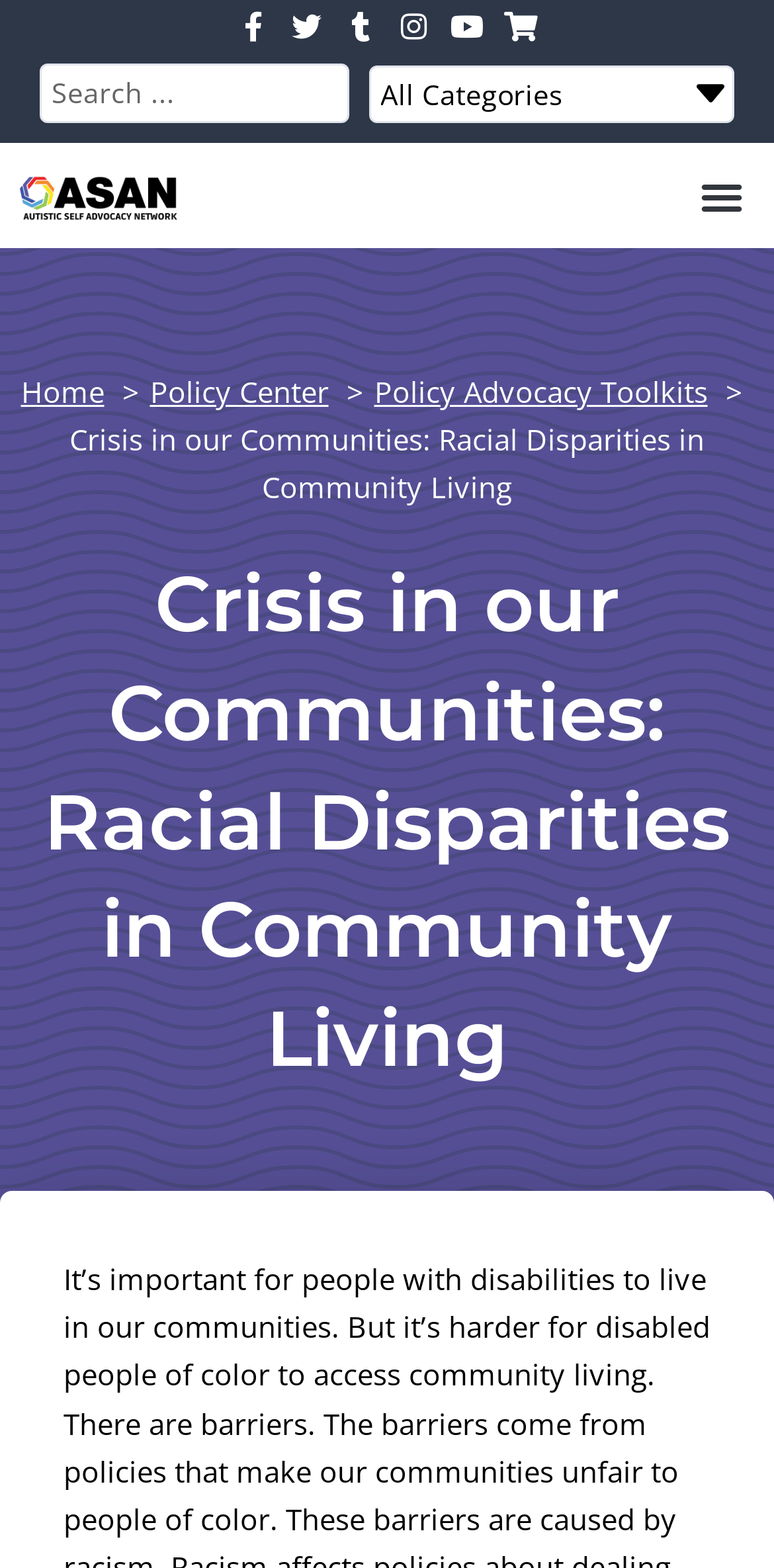Please provide a detailed answer to the question below based on the screenshot: 
How many social media links are available?

I counted the number of social media links at the top of the webpage, which are Facebook, Twitter, Tumblr, Instagram, and Youtube.